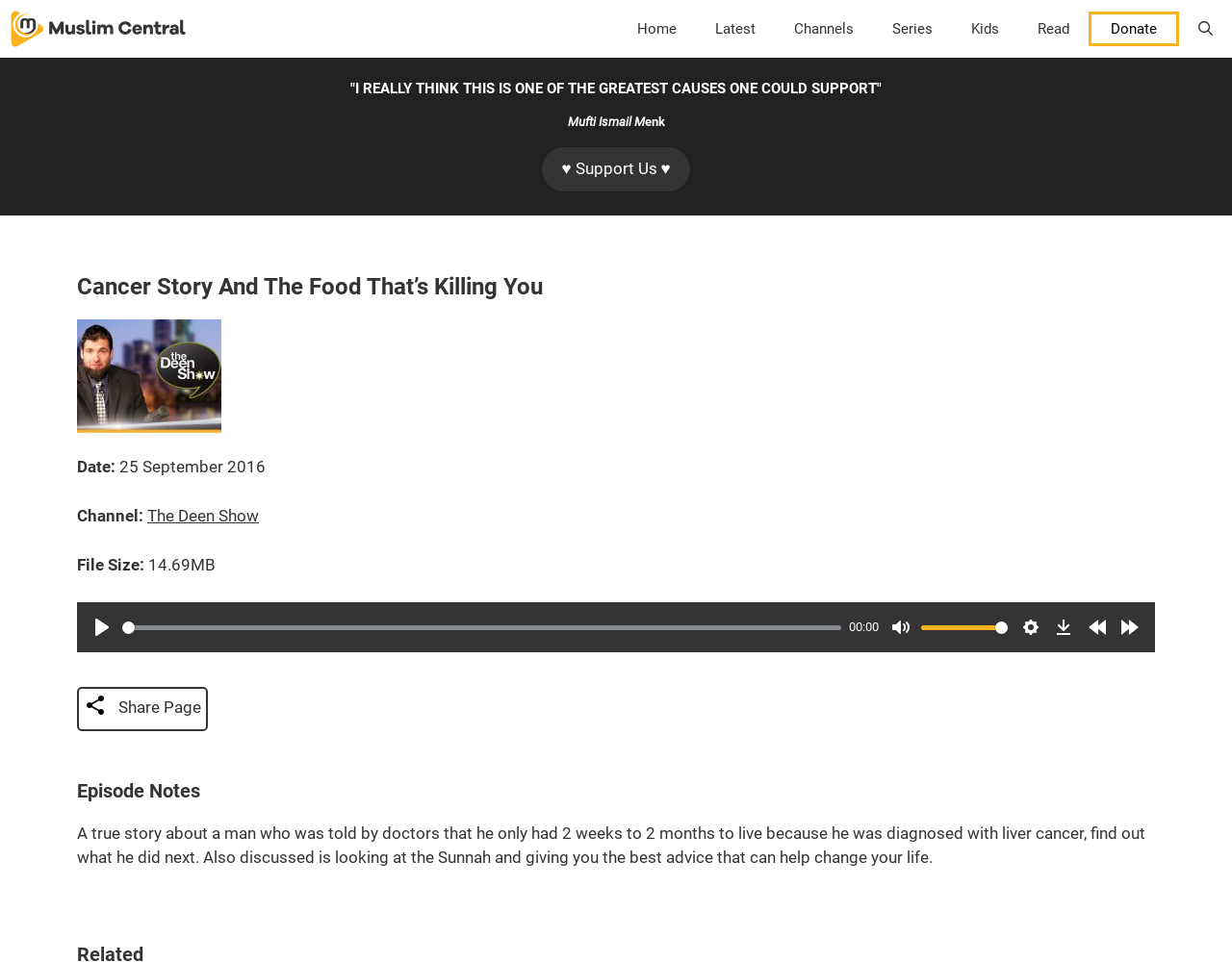Bounding box coordinates are specified in the format (top-left x, top-left y, bottom-right x, bottom-right y). All values are floating point numbers bounded between 0 and 1. Please provide the bounding box coordinate of the region this sentence describes: UnmuteMute

[0.719, 0.636, 0.744, 0.668]